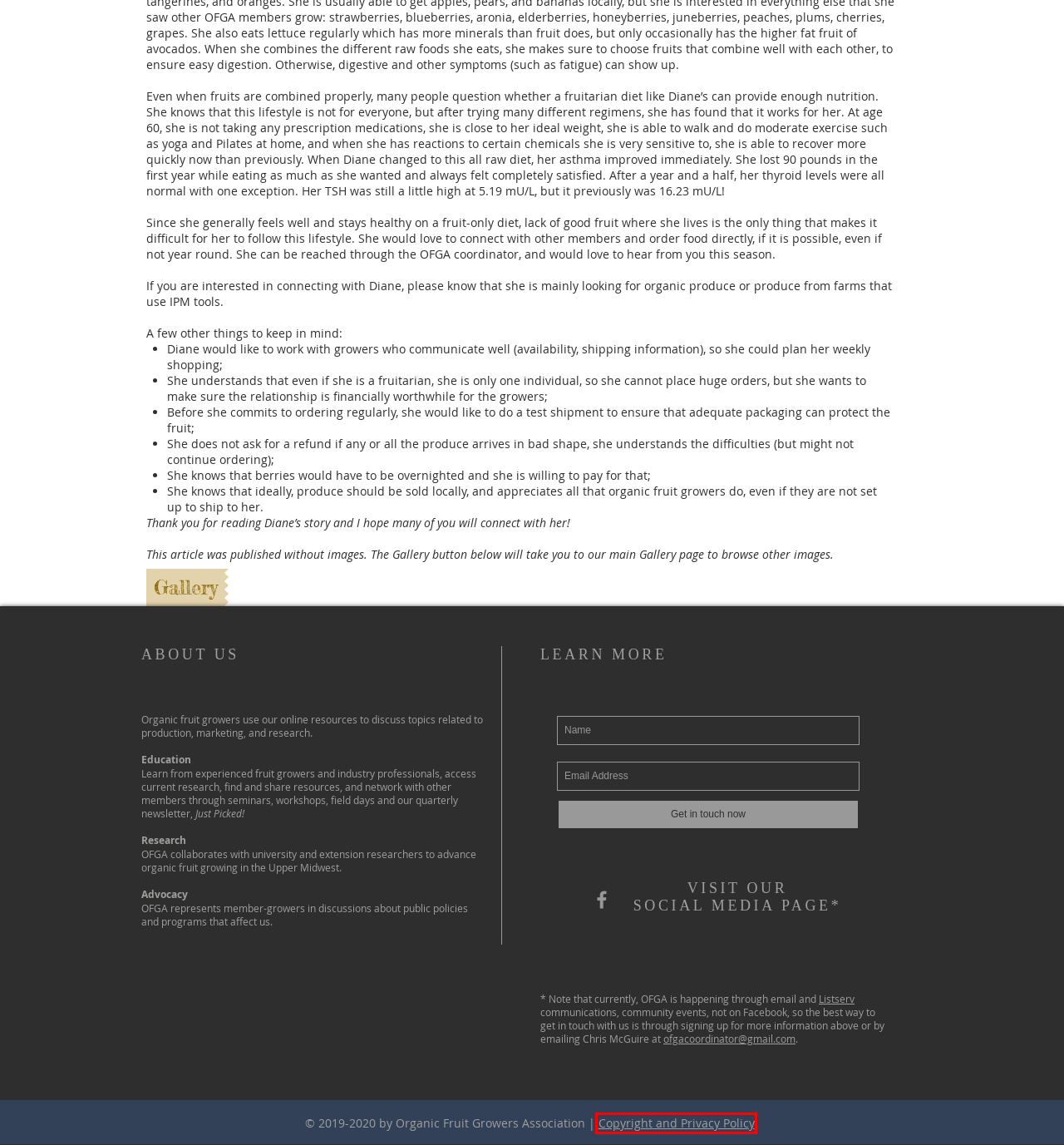Given a webpage screenshot with a UI element marked by a red bounding box, choose the description that best corresponds to the new webpage that will appear after clicking the element. The candidates are:
A. Membership | OFGA
B. Gallery
C. Donations | OFGA
D. Copyright & Privacy Policy | OFGA
E. Listserv | OFGA
F. Contact | OFGA
G. Resources | OFGA
H. About us | OFGA

D